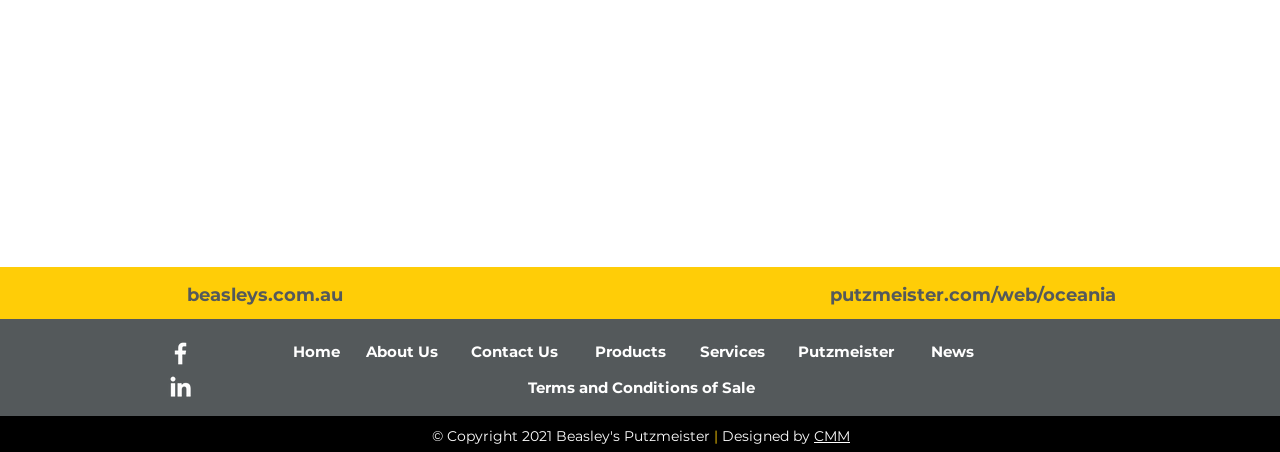Determine the bounding box coordinates of the section I need to click to execute the following instruction: "read Terms and Conditions of Sale". Provide the coordinates as four float numbers between 0 and 1, i.e., [left, top, right, bottom].

[0.412, 0.836, 0.589, 0.878]